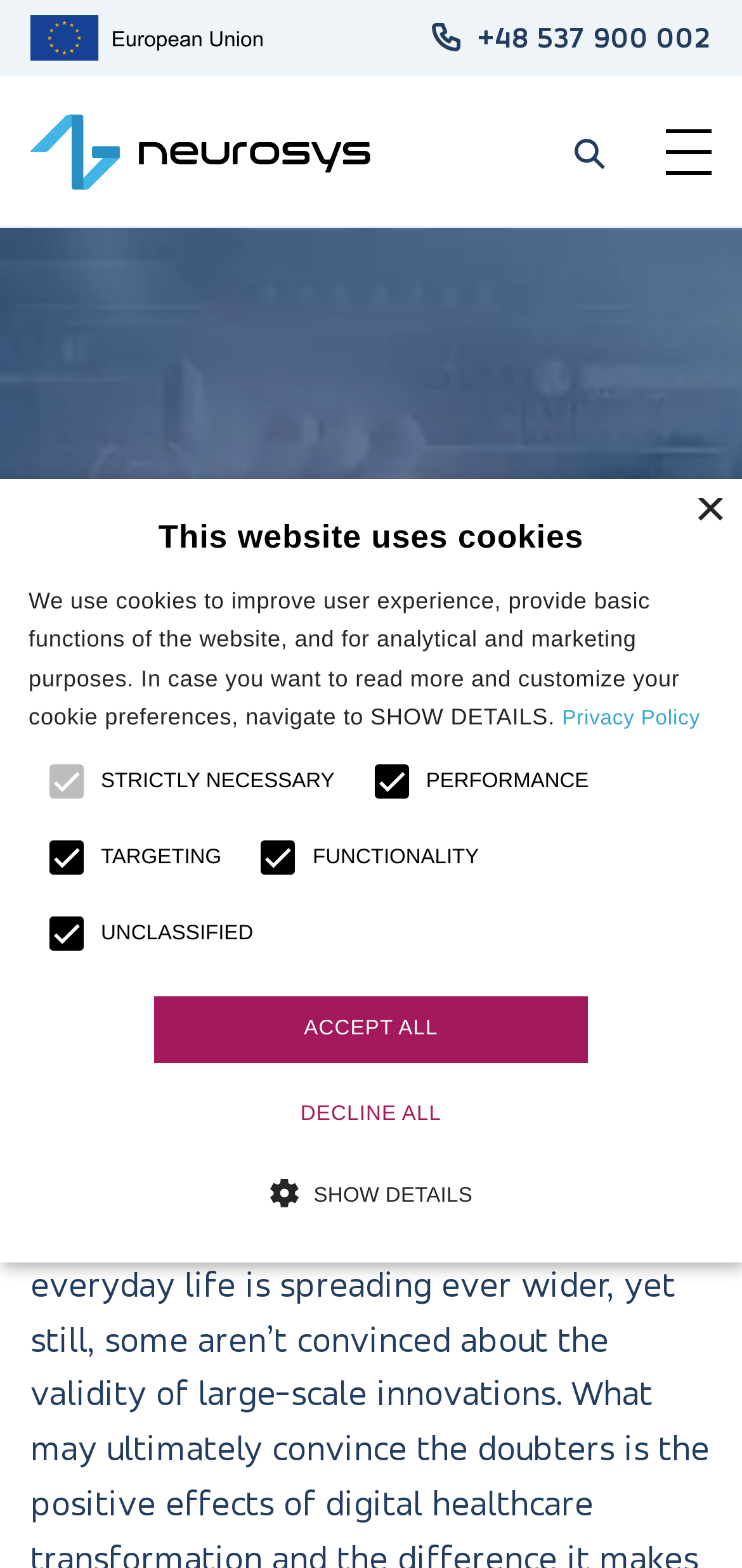From the webpage screenshot, predict the bounding box of the UI element that matches this description: "+48 537 900 002".

[0.644, 0.01, 0.959, 0.039]